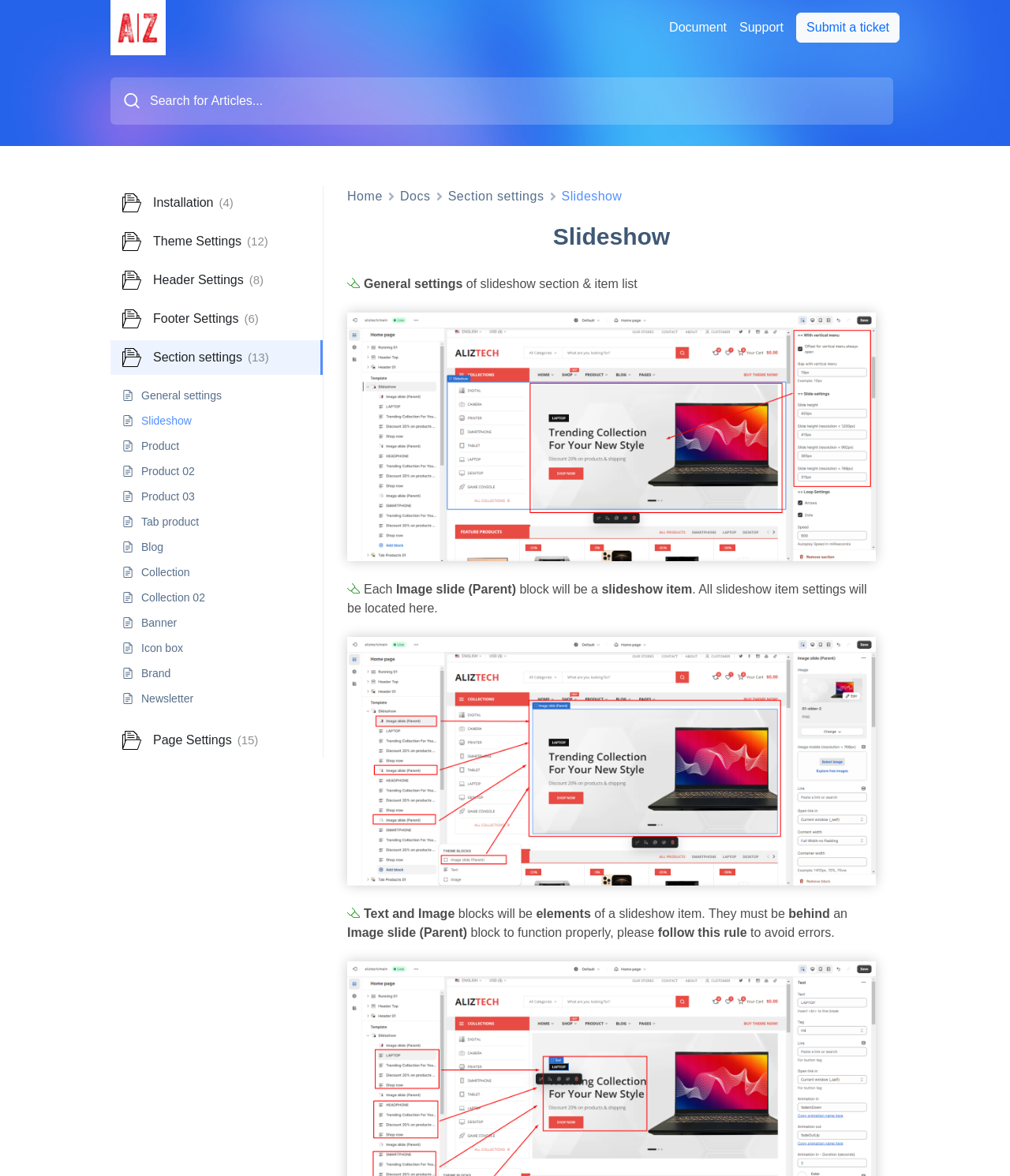Please analyze the image and give a detailed answer to the question:
What is the purpose of the 'Search' box?

The search box is located at the top of the webpage, and it allows users to search for specific documents or keywords within the documentation. This feature is useful for quickly finding relevant information within the documentation.